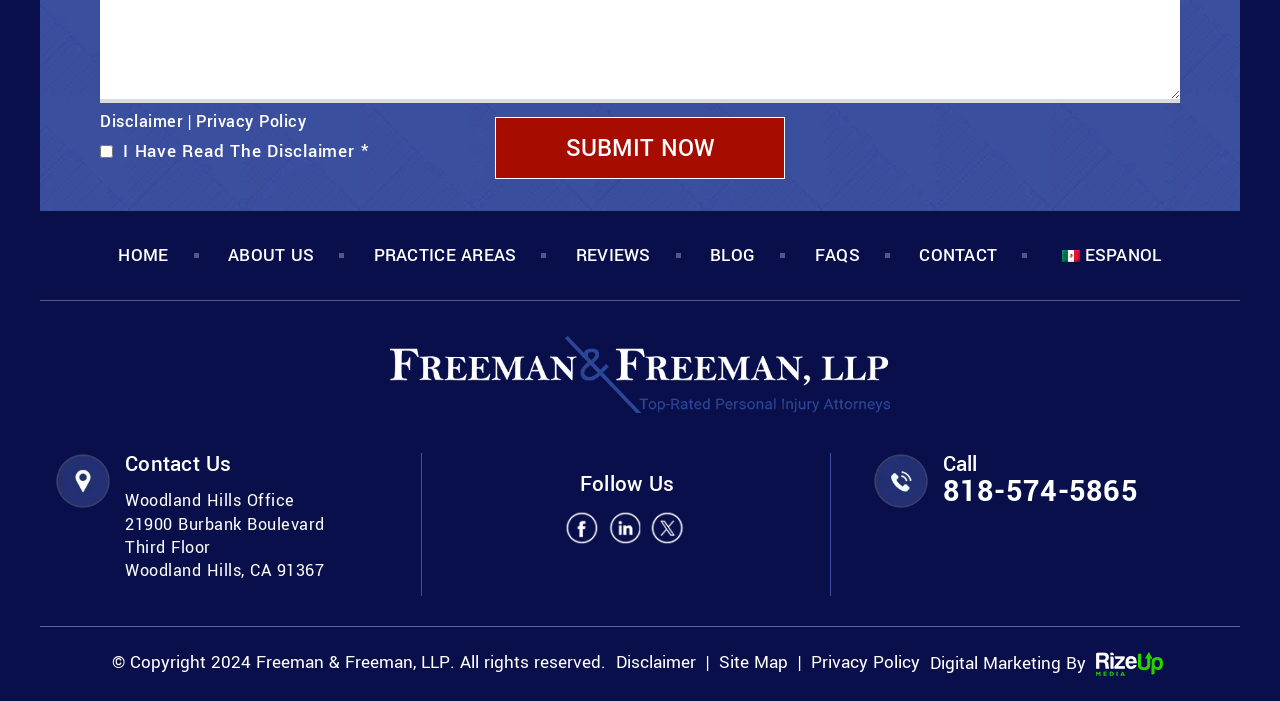Determine the bounding box coordinates for the area that should be clicked to carry out the following instruction: "Click the Submit Now button".

[0.387, 0.166, 0.613, 0.255]